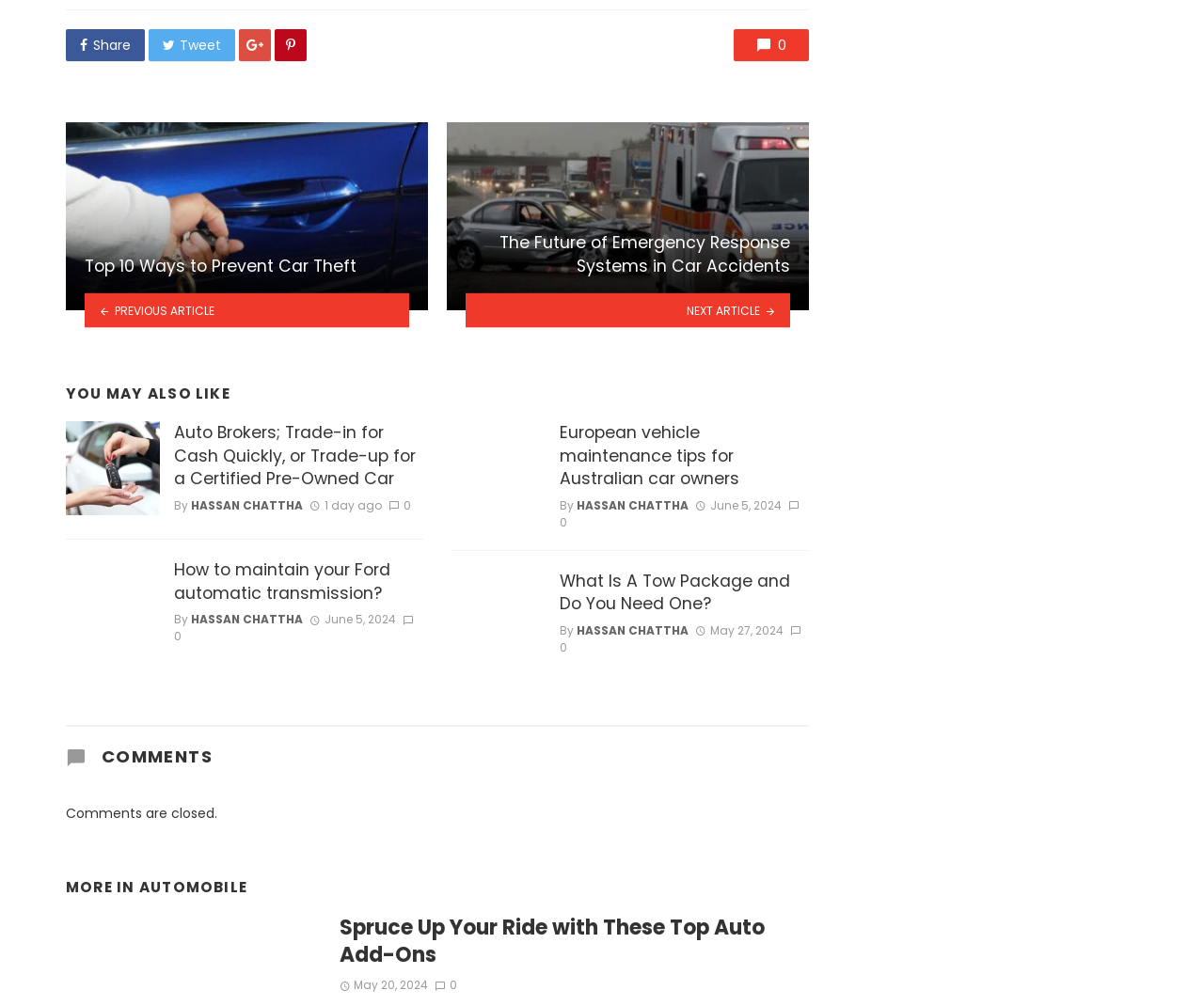Please locate the bounding box coordinates of the element that should be clicked to complete the given instruction: "Check the comments".

[0.055, 0.72, 0.672, 0.765]